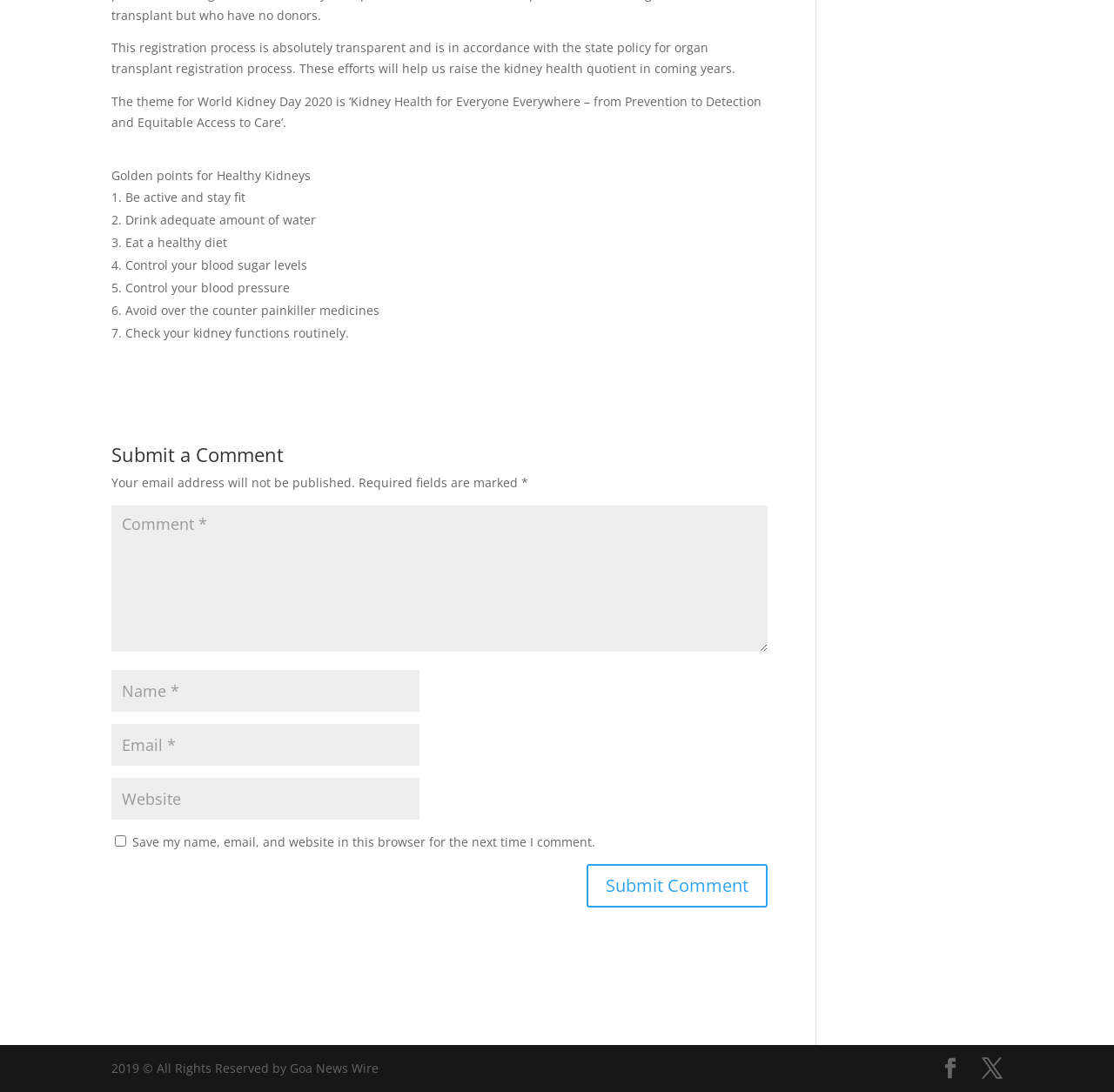Can you find the bounding box coordinates for the UI element given this description: "input value="Email *" aria-describedby="email-notes" name="email""? Provide the coordinates as four float numbers between 0 and 1: [left, top, right, bottom].

[0.1, 0.663, 0.377, 0.701]